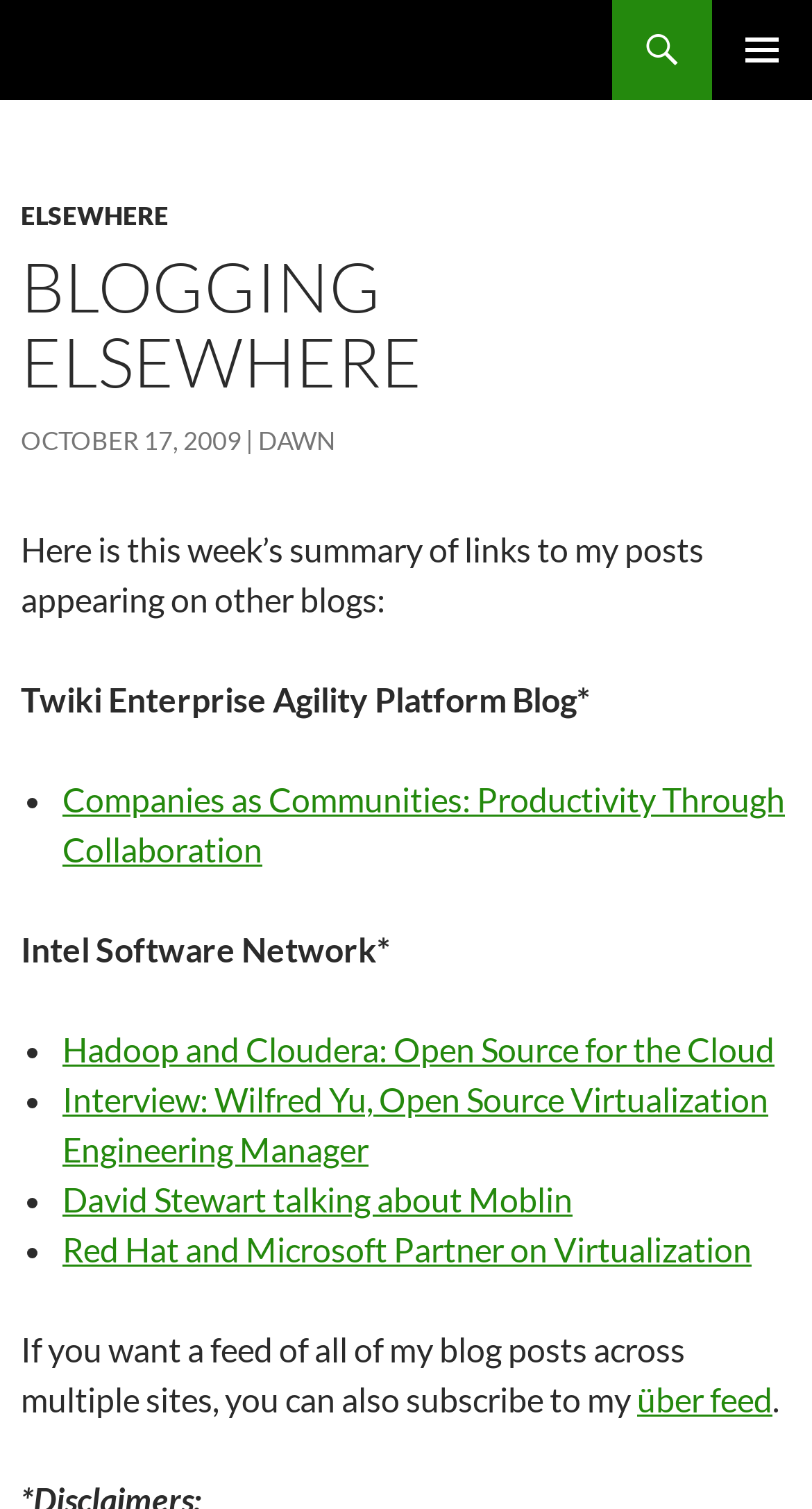What is the name of the blog?
Refer to the image and provide a one-word or short phrase answer.

Fast Wonder